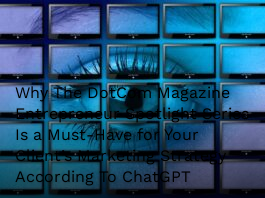What does the eye motif suggest?
Provide a detailed answer to the question using information from the image.

The caption explains that the eye motif in the image suggests insight and awareness into effective marketing strategies that can elevate a client's presence. This implies that the eyes in the monitors are meant to represent a deep understanding of marketing techniques.